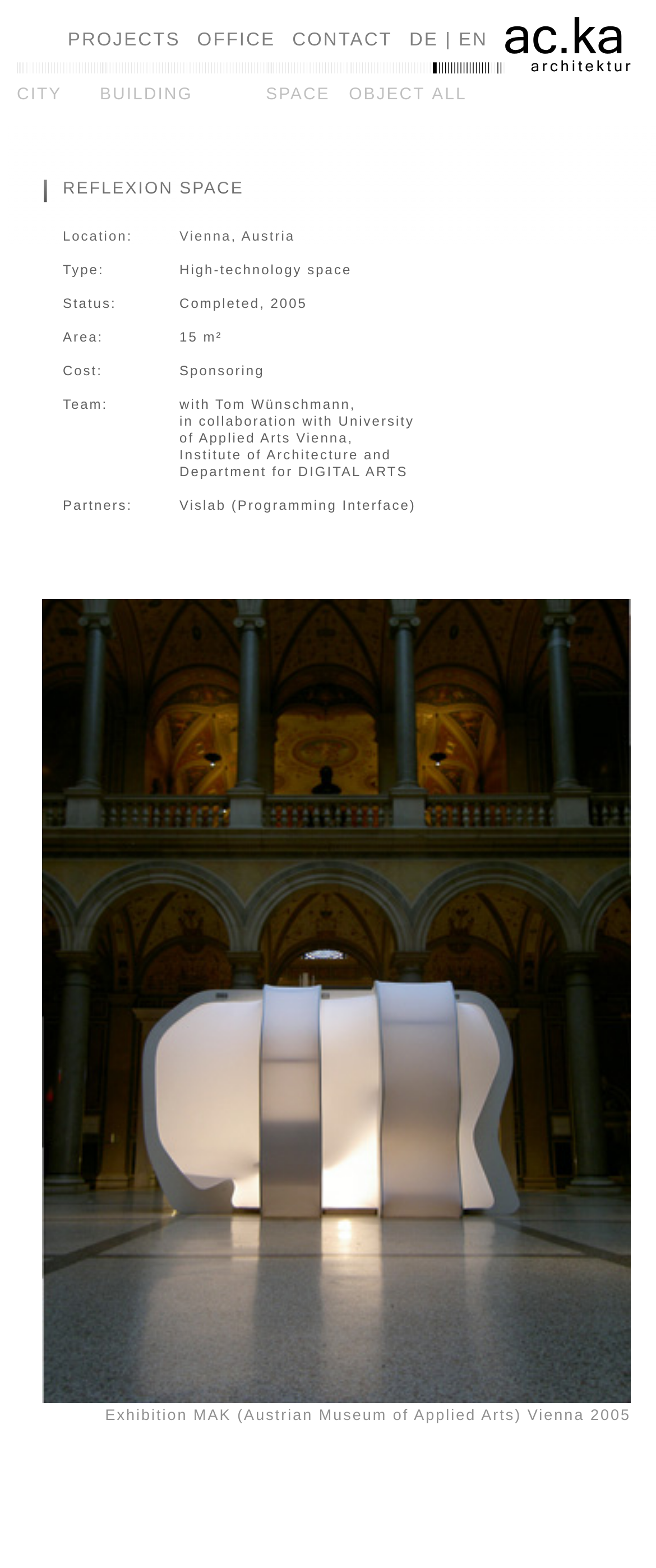Locate the bounding box coordinates of the element to click to perform the following action: 'Read the 'REFLEXION SPACE' heading'. The coordinates should be given as four float values between 0 and 1, in the form of [left, top, right, bottom].

[0.096, 0.113, 0.833, 0.13]